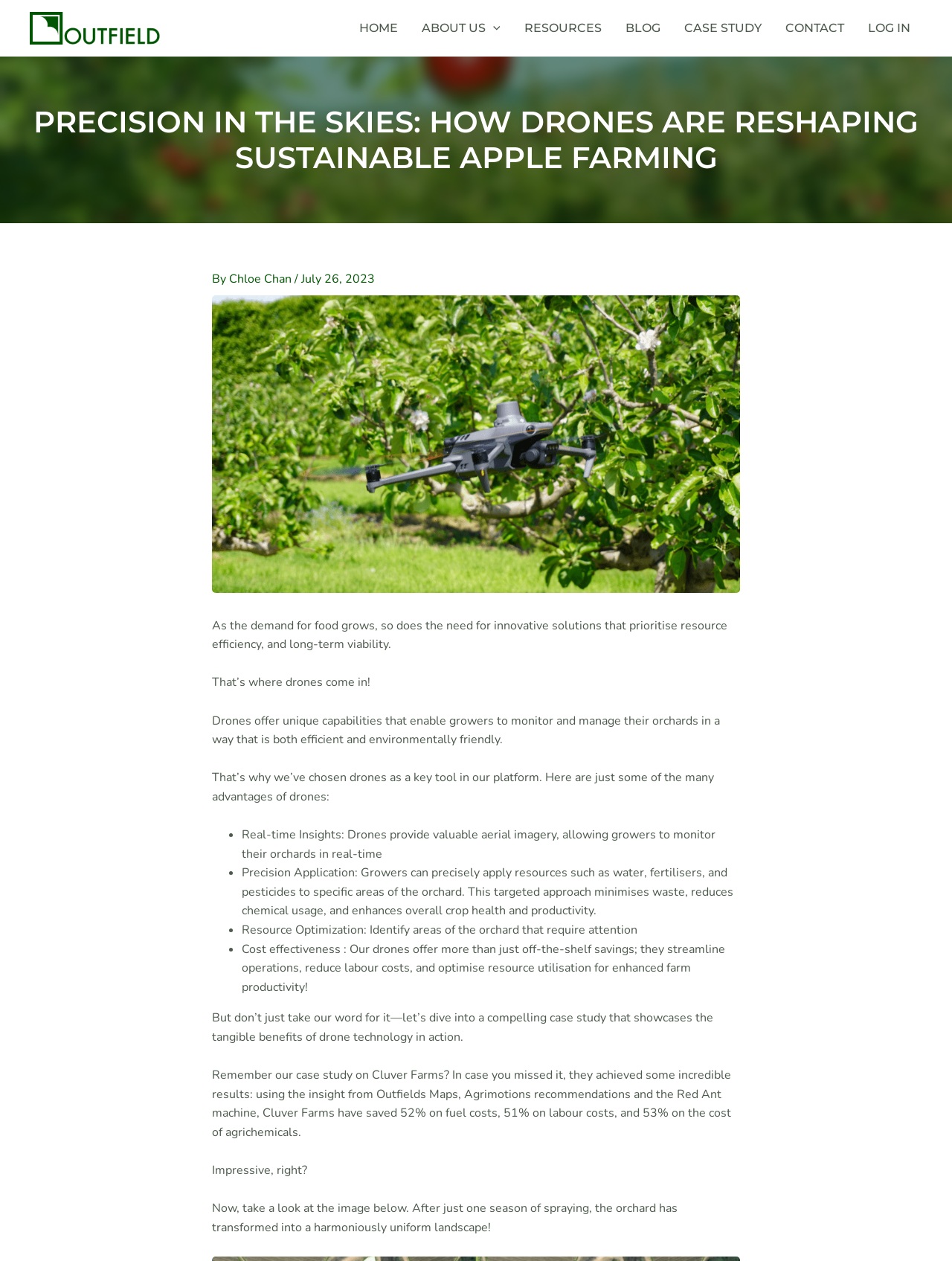Determine the bounding box coordinates for the clickable element required to fulfill the instruction: "Click on the 'CASE STUDY' link". Provide the coordinates as four float numbers between 0 and 1, i.e., [left, top, right, bottom].

[0.706, 0.002, 0.812, 0.043]